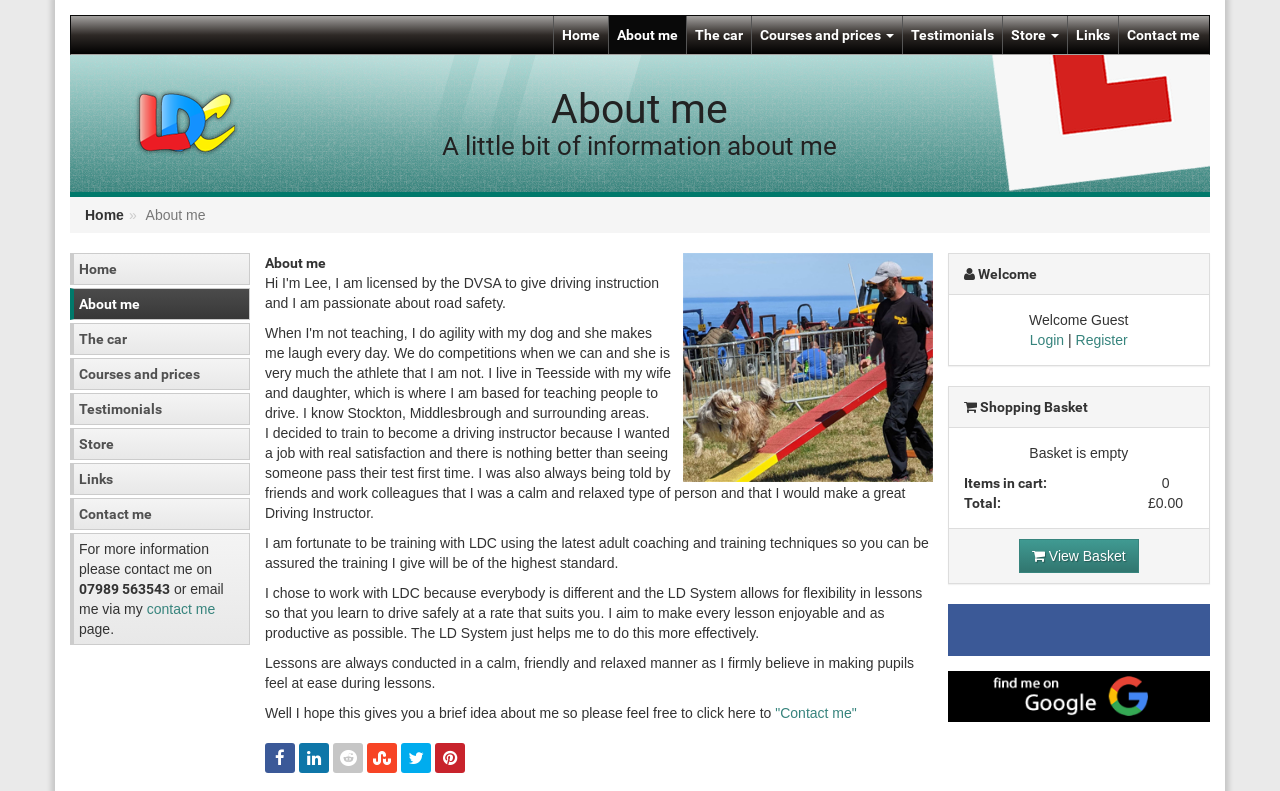Please give the bounding box coordinates of the area that should be clicked to fulfill the following instruction: "View the 'Courses and prices' page". The coordinates should be in the format of four float numbers from 0 to 1, i.e., [left, top, right, bottom].

[0.588, 0.02, 0.705, 0.068]